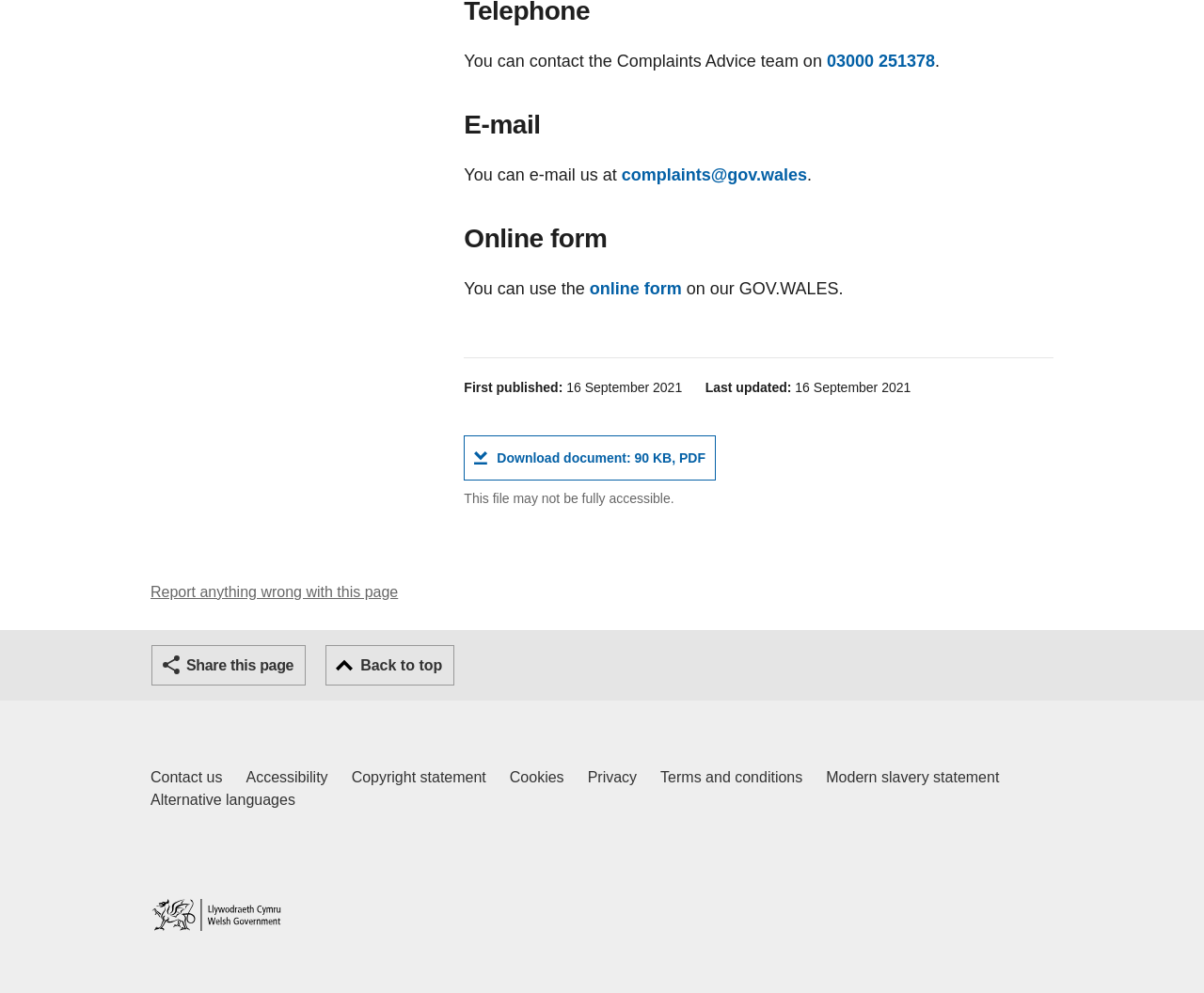Please identify the bounding box coordinates of the element I should click to complete this instruction: 'Report anything wrong with this page'. The coordinates should be given as four float numbers between 0 and 1, like this: [left, top, right, bottom].

[0.125, 0.588, 0.331, 0.604]